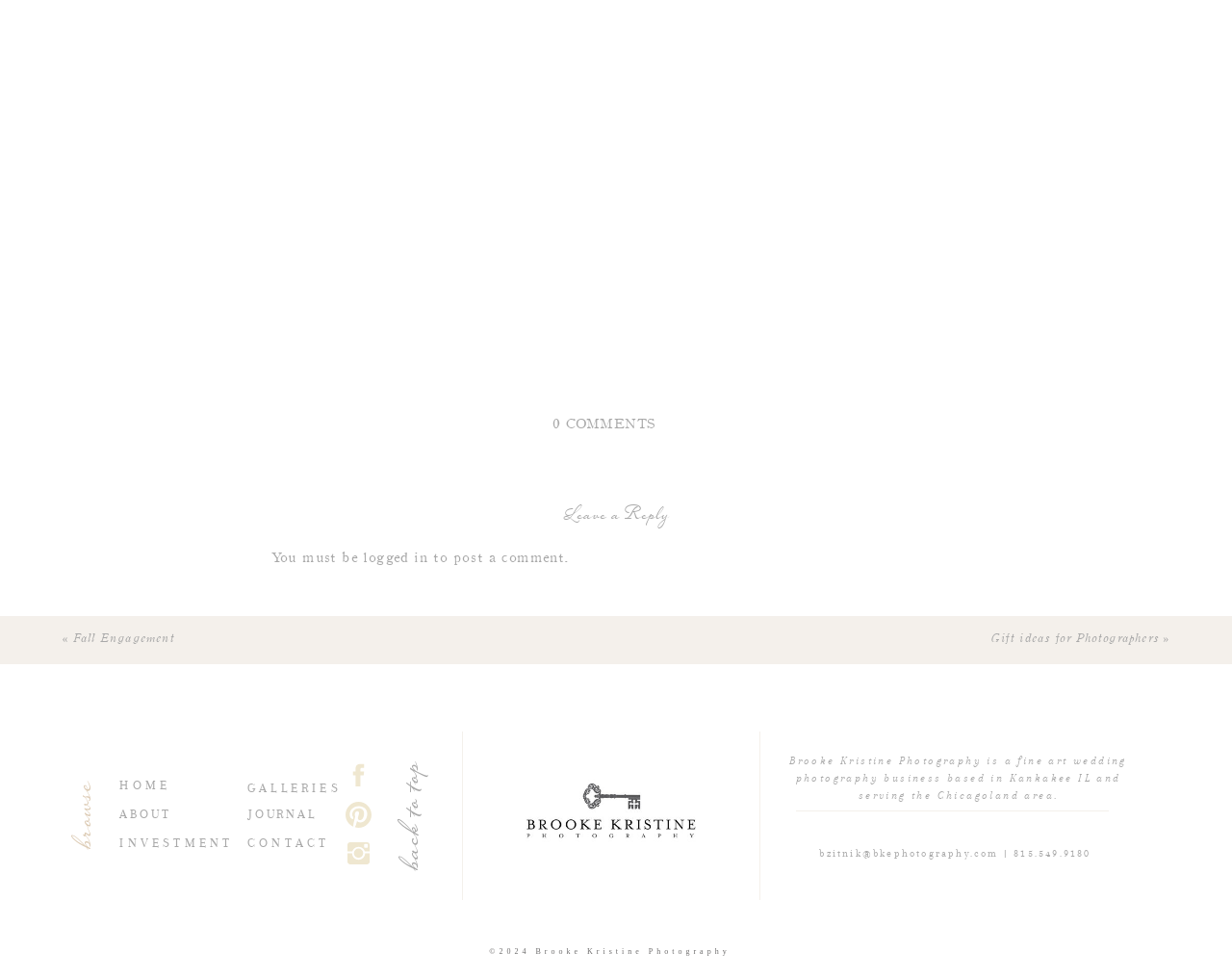Find the bounding box coordinates of the UI element according to this description: "Skype".

None